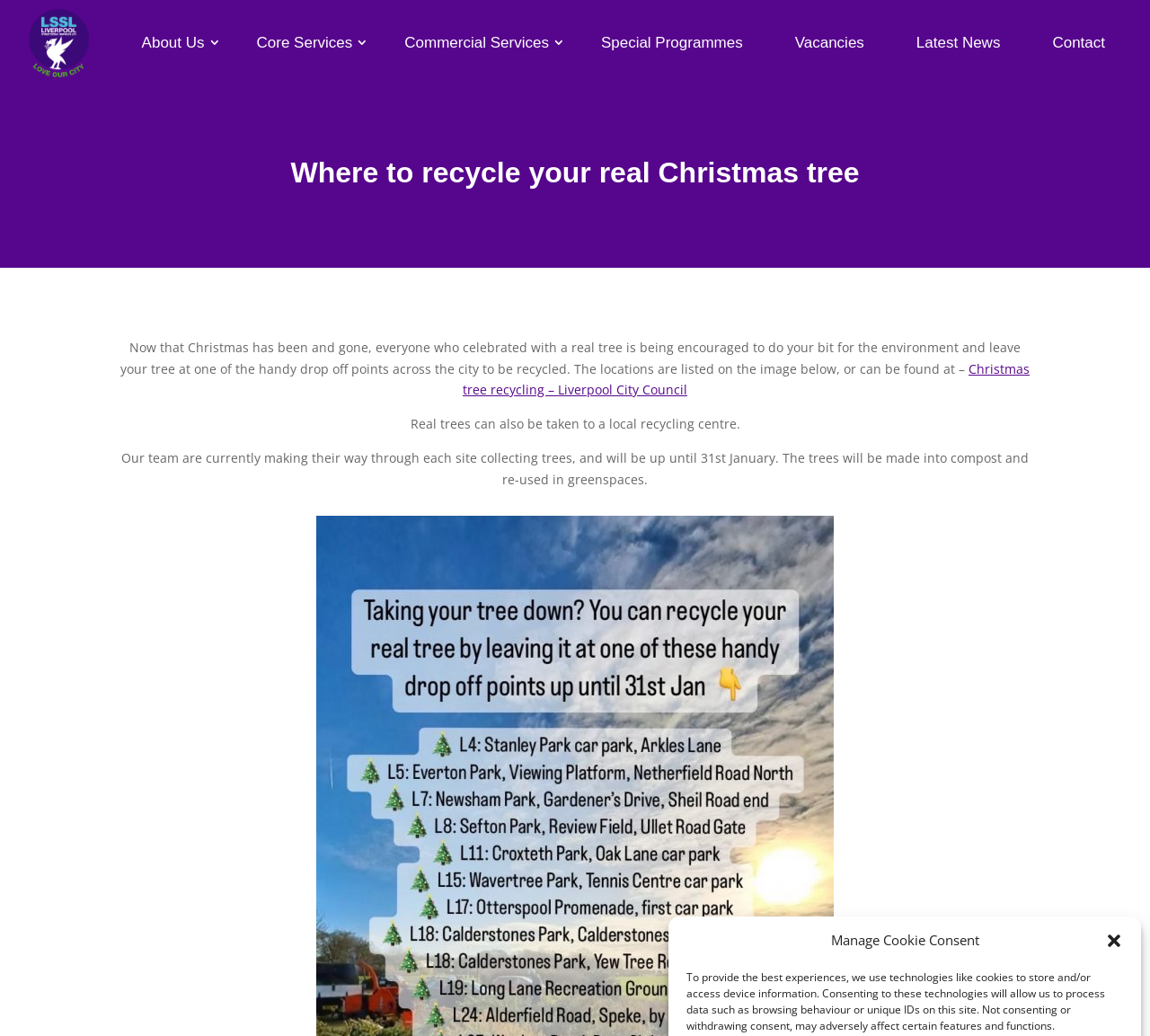Identify the bounding box coordinates of the clickable region necessary to fulfill the following instruction: "Click the close dialogue button". The bounding box coordinates should be four float numbers between 0 and 1, i.e., [left, top, right, bottom].

[0.961, 0.9, 0.977, 0.917]